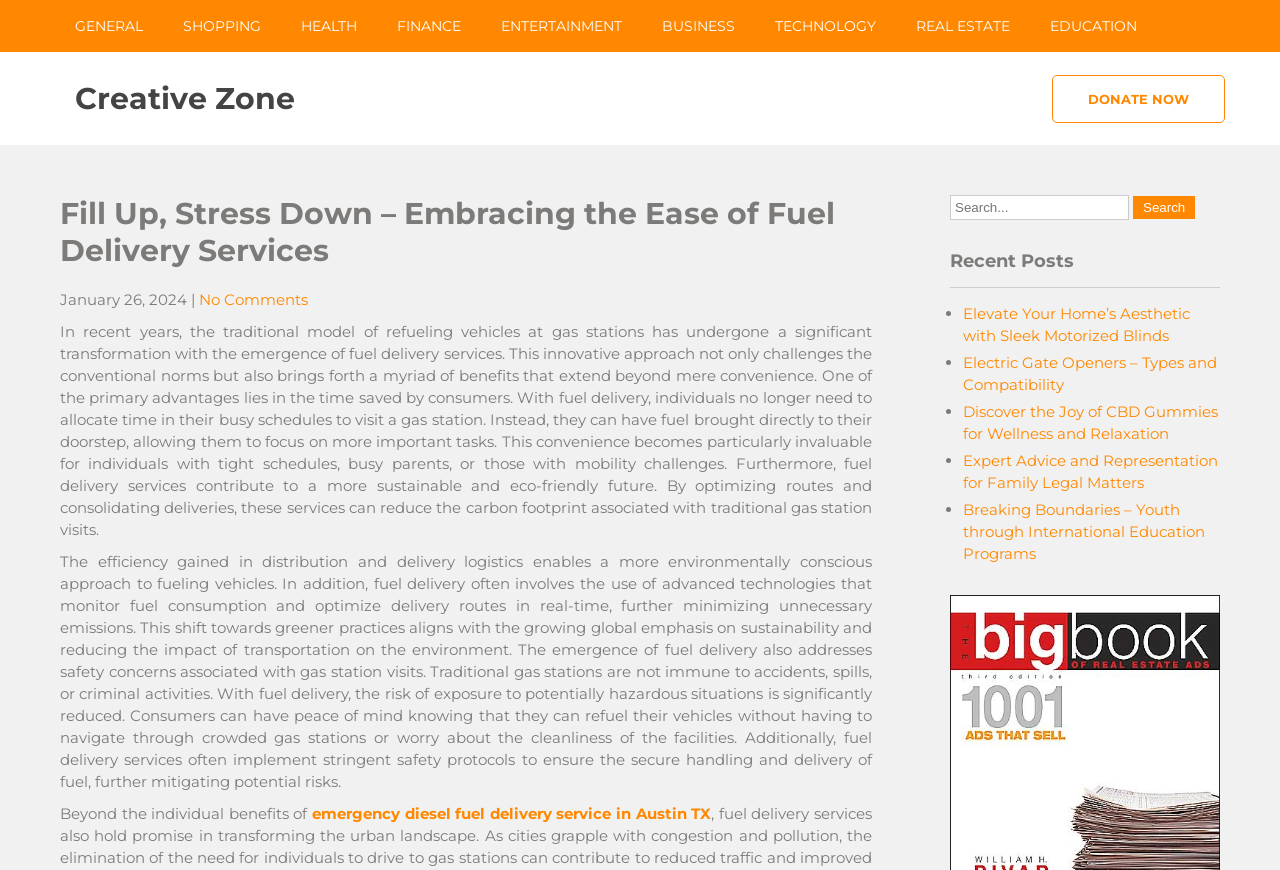Give a detailed overview of the webpage's appearance and contents.

This webpage is a blog post titled "Fill Up, Stress Down – Embracing the Ease of Fuel Delivery Services" on a website called "Creative Zone". At the top of the page, there is a navigation menu with 9 links: "GENERAL", "SHOPPING", "HEALTH", "FINANCE", "ENTERTAINMENT", "BUSINESS", "TECHNOLOGY", "REAL ESTATE", and "EDUCATION". Below the navigation menu, there is a heading "Creative Zone" with a link to the same title.

On the left side of the page, there is a prominent header section with the title of the blog post, a date "January 26, 2024", and a link "No Comments". Below this section, there is a long article discussing the benefits of fuel delivery services, including saving time, contributing to a more sustainable and eco-friendly future, and addressing safety concerns associated with gas station visits.

On the right side of the page, there is a search box with a "Search" button. Below the search box, there is a section titled "Recent Posts" with a list of 5 links to other blog posts, including "Elevate Your Home’s Aesthetic with Sleek Motorized Blinds", "Electric Gate Openers – Types and Compatibility", "Discover the Joy of CBD Gummies for Wellness and Relaxation", "Expert Advice and Representation for Family Legal Matters", and "Breaking Boundaries – Youth through International Education Programs". At the bottom of the page, there is a link "DONATE NOW".